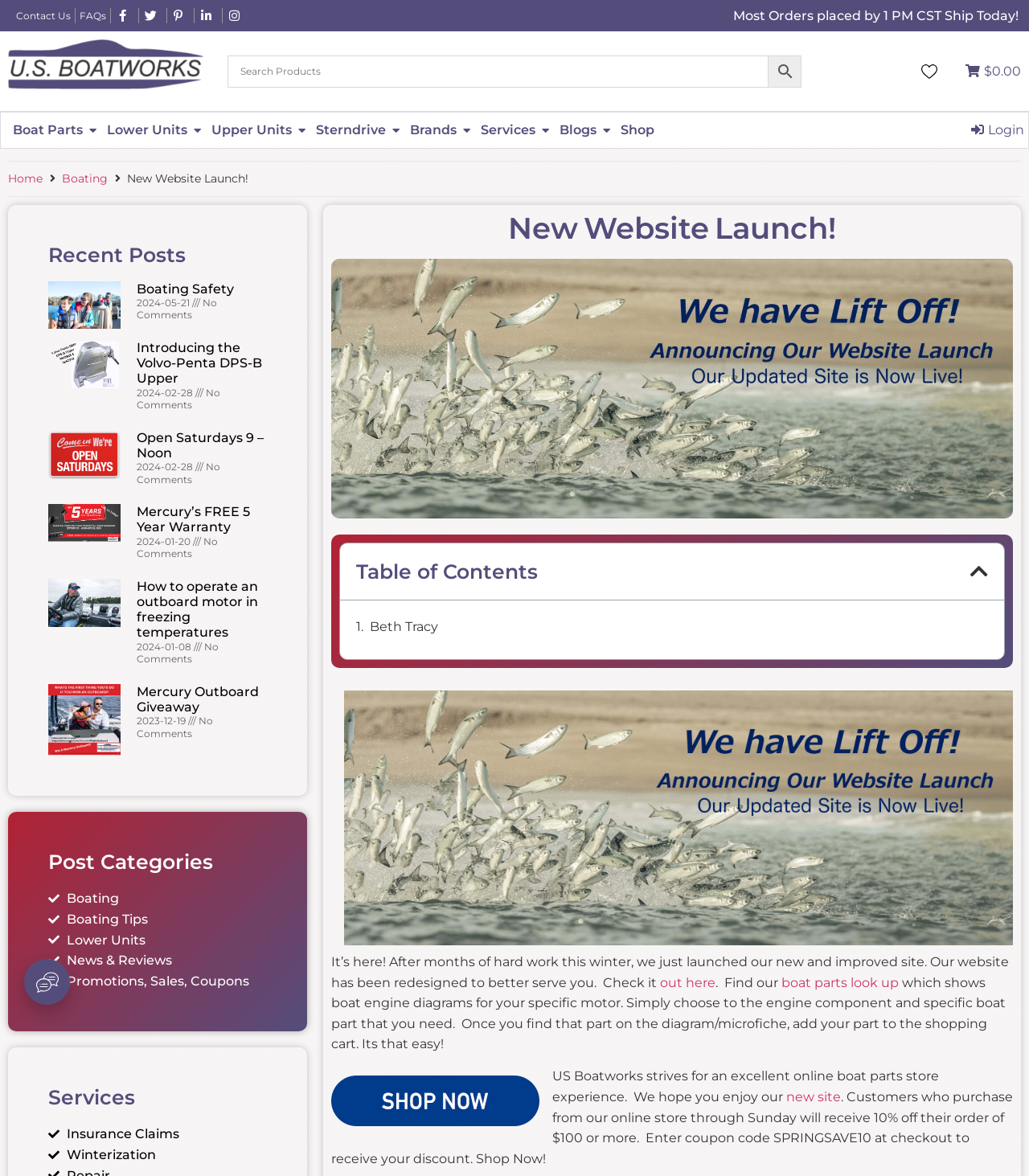Determine the bounding box coordinates of the section I need to click to execute the following instruction: "Contact us". Provide the coordinates as four float numbers between 0 and 1, i.e., [left, top, right, bottom].

[0.016, 0.007, 0.069, 0.02]